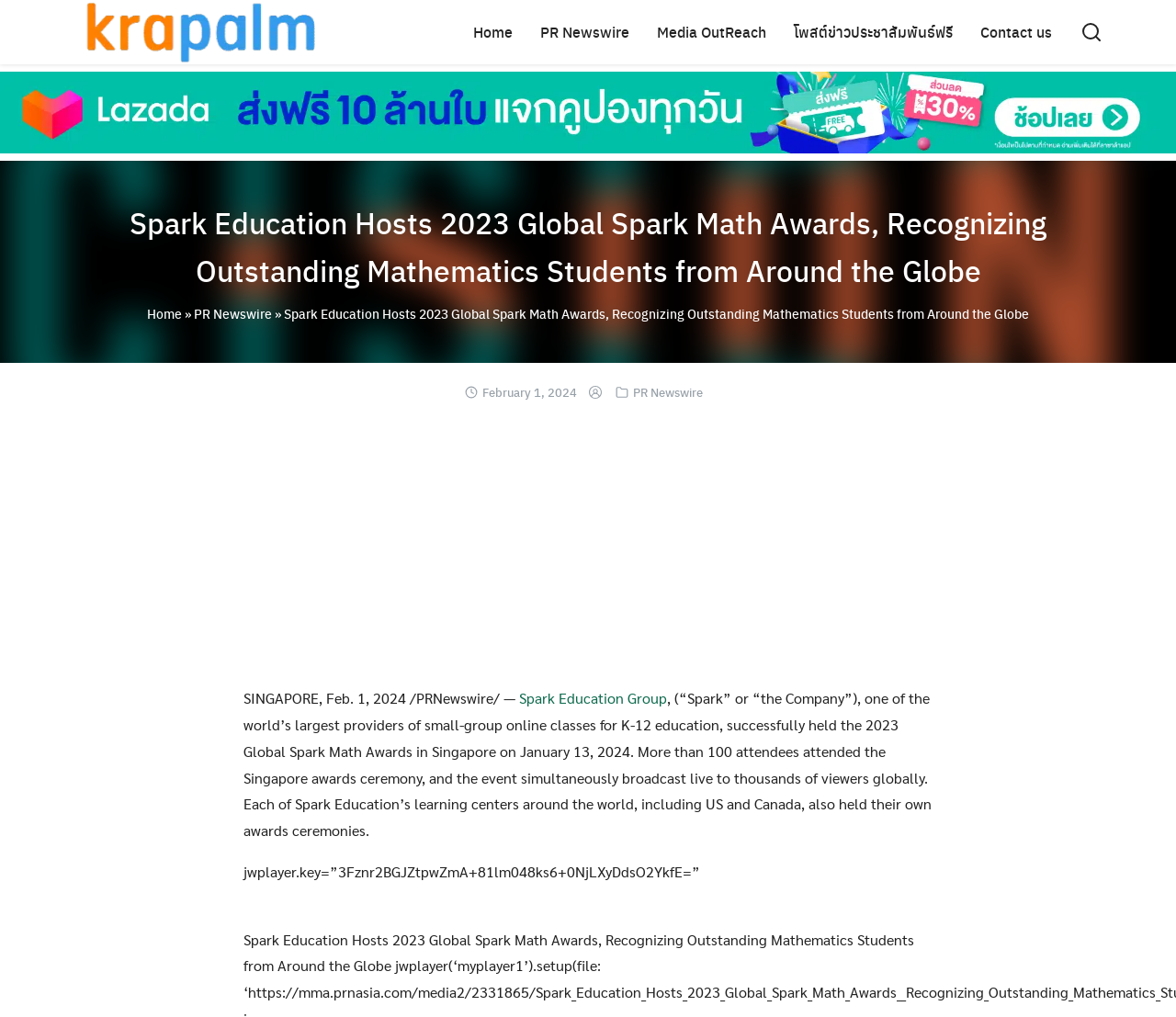Pinpoint the bounding box coordinates of the element you need to click to execute the following instruction: "Go to Home page". The bounding box should be represented by four float numbers between 0 and 1, in the format [left, top, right, bottom].

[0.391, 0.015, 0.448, 0.048]